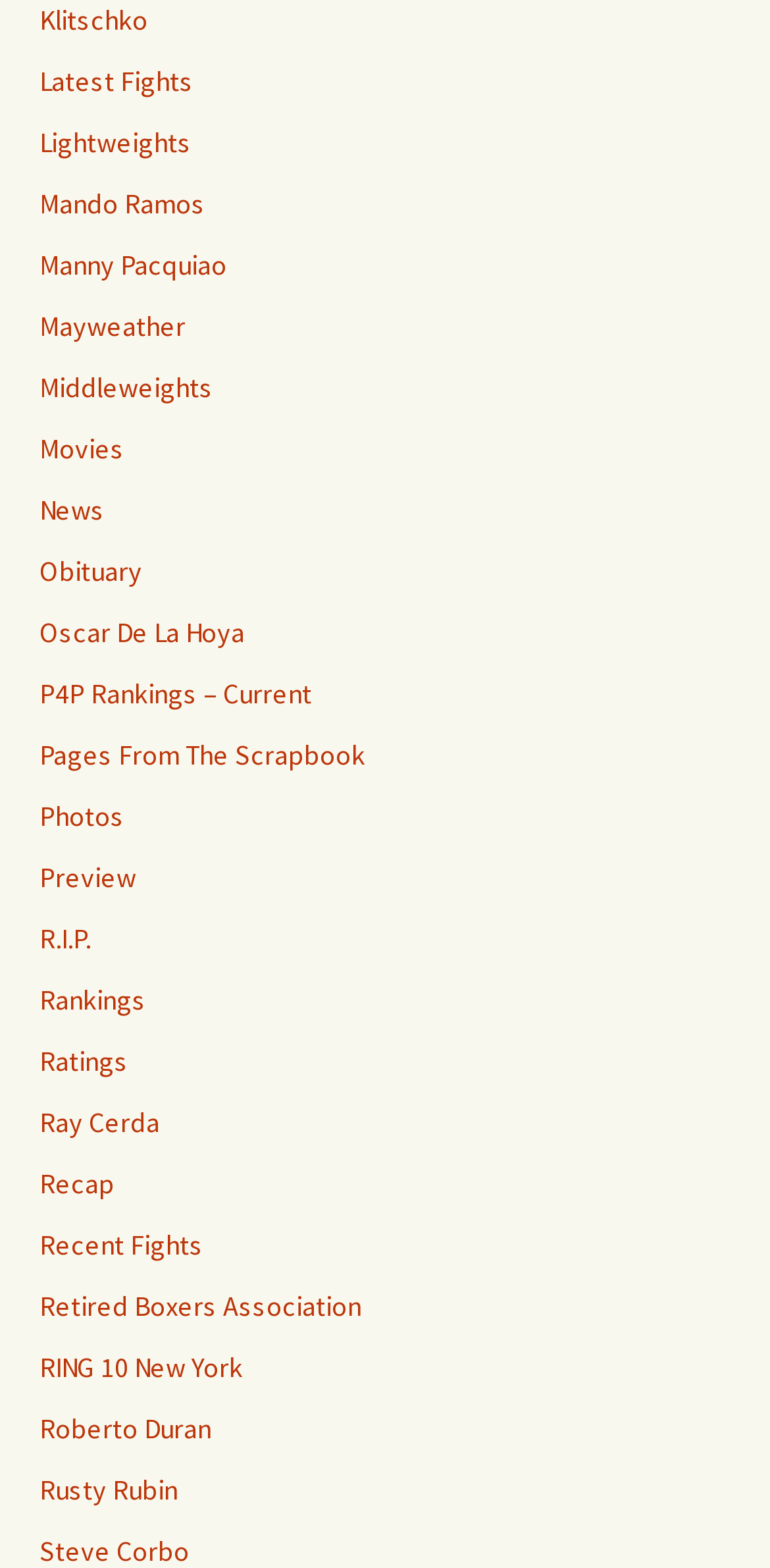Specify the bounding box coordinates of the area to click in order to follow the given instruction: "Visit the page about Manny Pacquiao."

[0.051, 0.157, 0.295, 0.18]